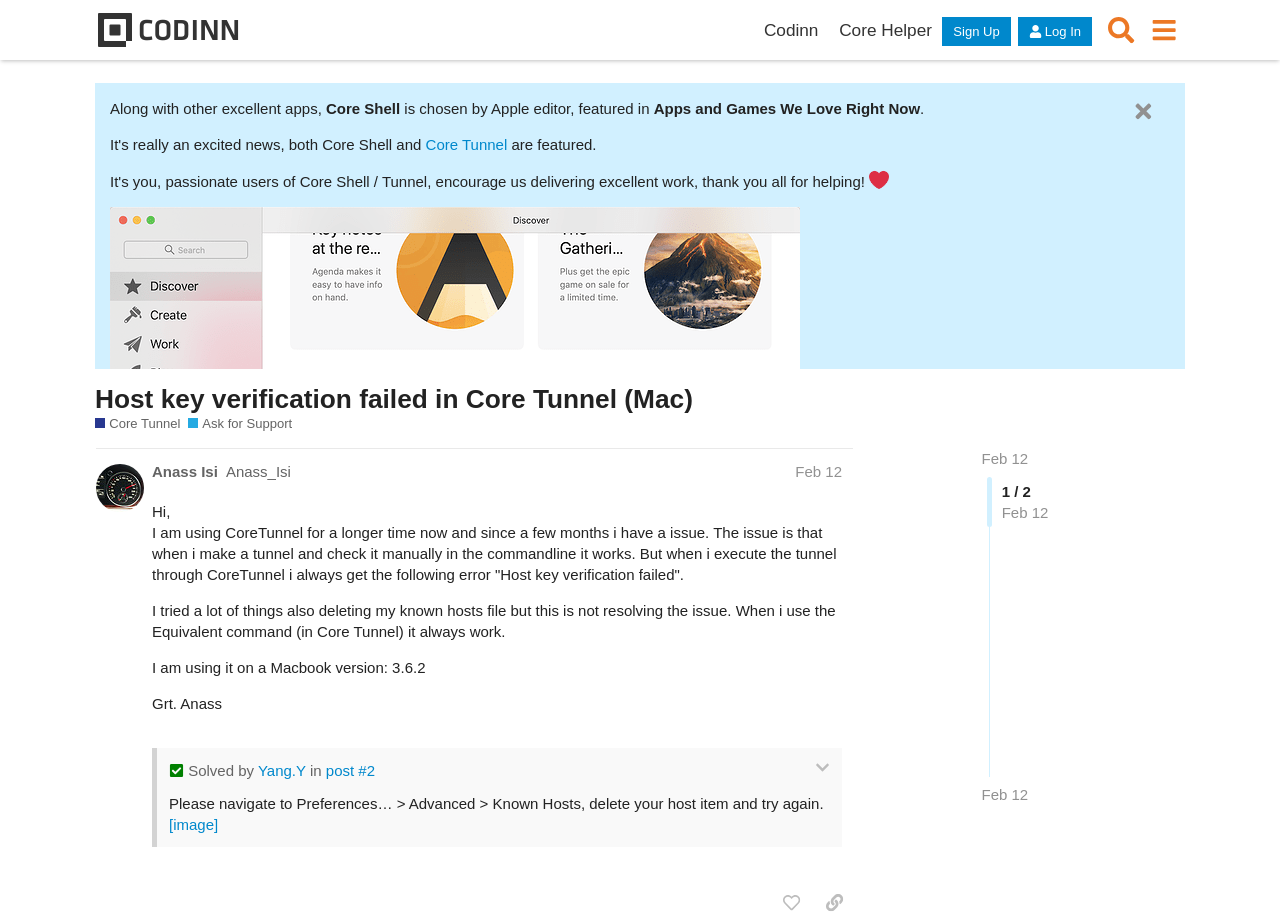Can you determine the bounding box coordinates of the area that needs to be clicked to fulfill the following instruction: "Ask for support"?

[0.147, 0.451, 0.228, 0.471]